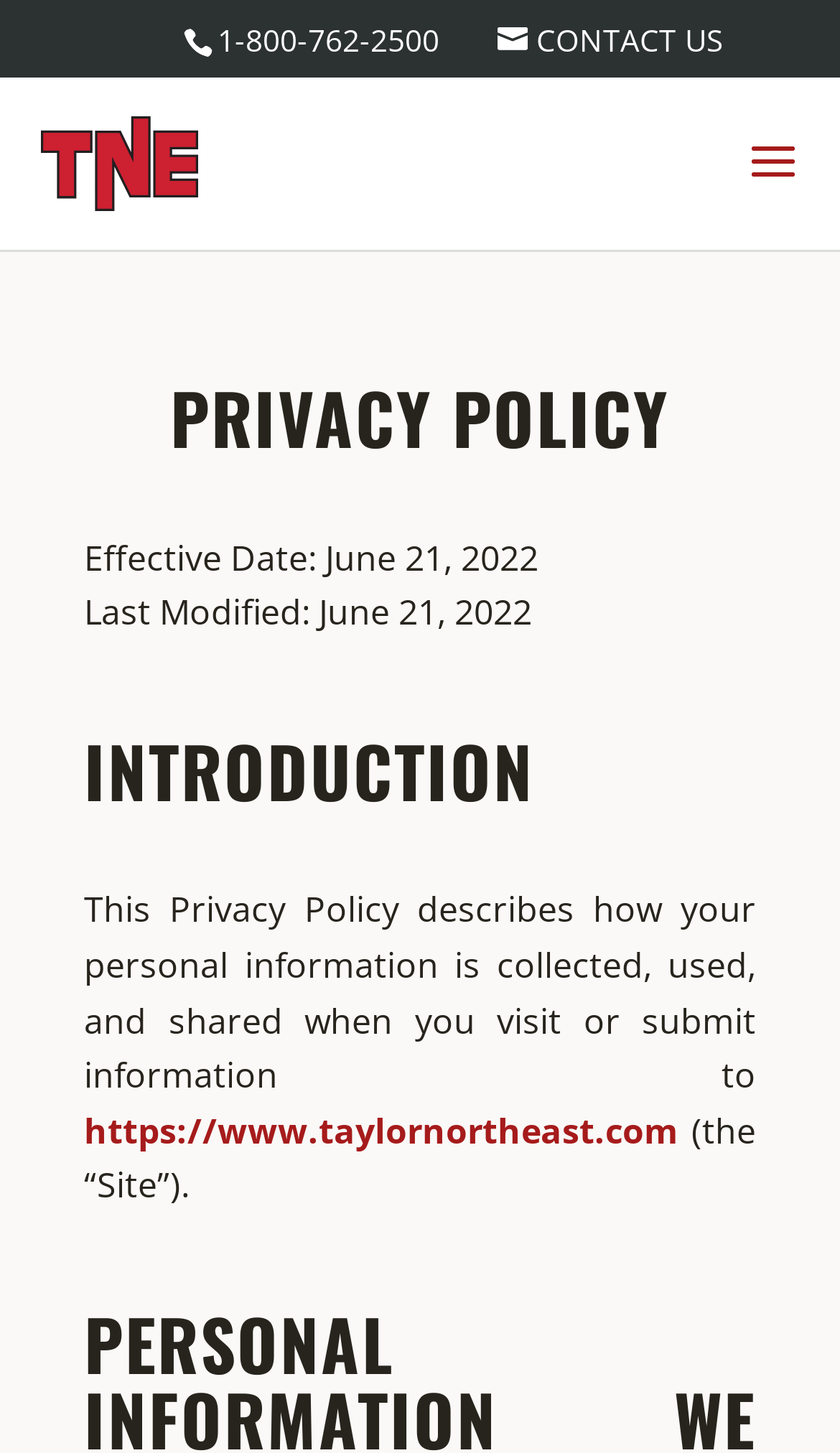What is the phone number to contact?
Based on the image, respond with a single word or phrase.

1-800-762-2500